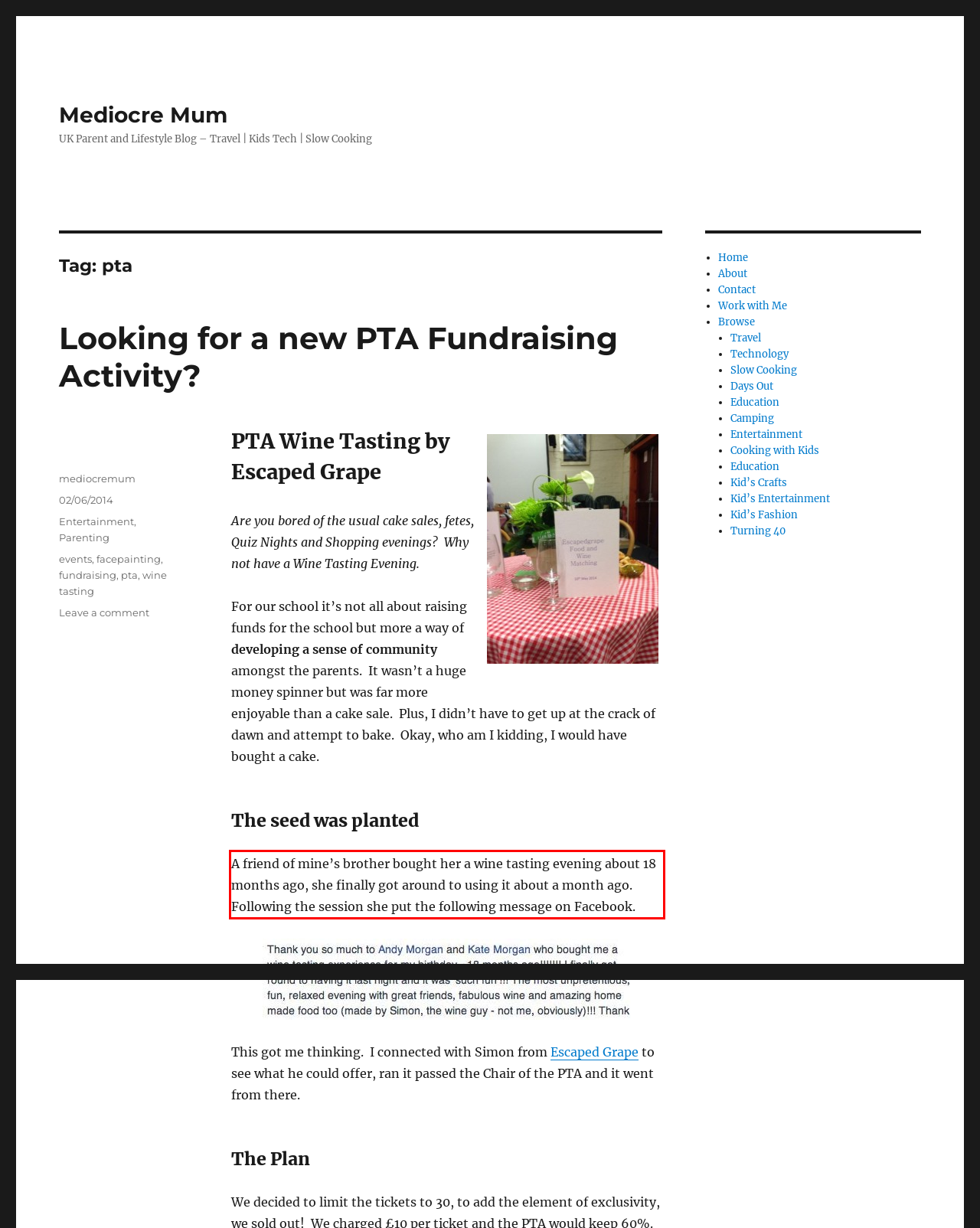You have a webpage screenshot with a red rectangle surrounding a UI element. Extract the text content from within this red bounding box.

A friend of mine’s brother bought her a wine tasting evening about 18 months ago, she finally got around to using it about a month ago. Following the session she put the following message on Facebook.